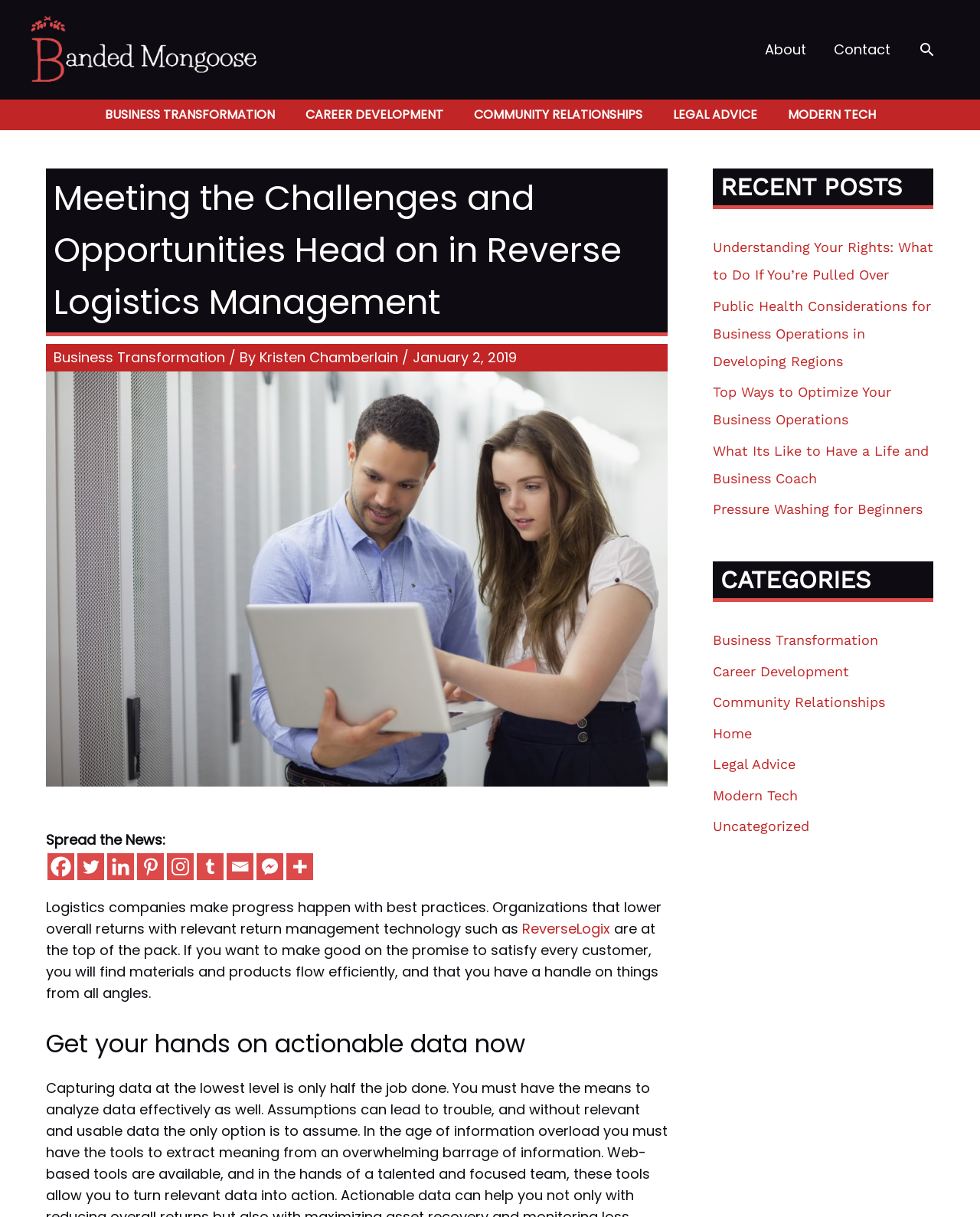What is the topic of the main article?
Refer to the image and respond with a one-word or short-phrase answer.

Reverse Logistics Management